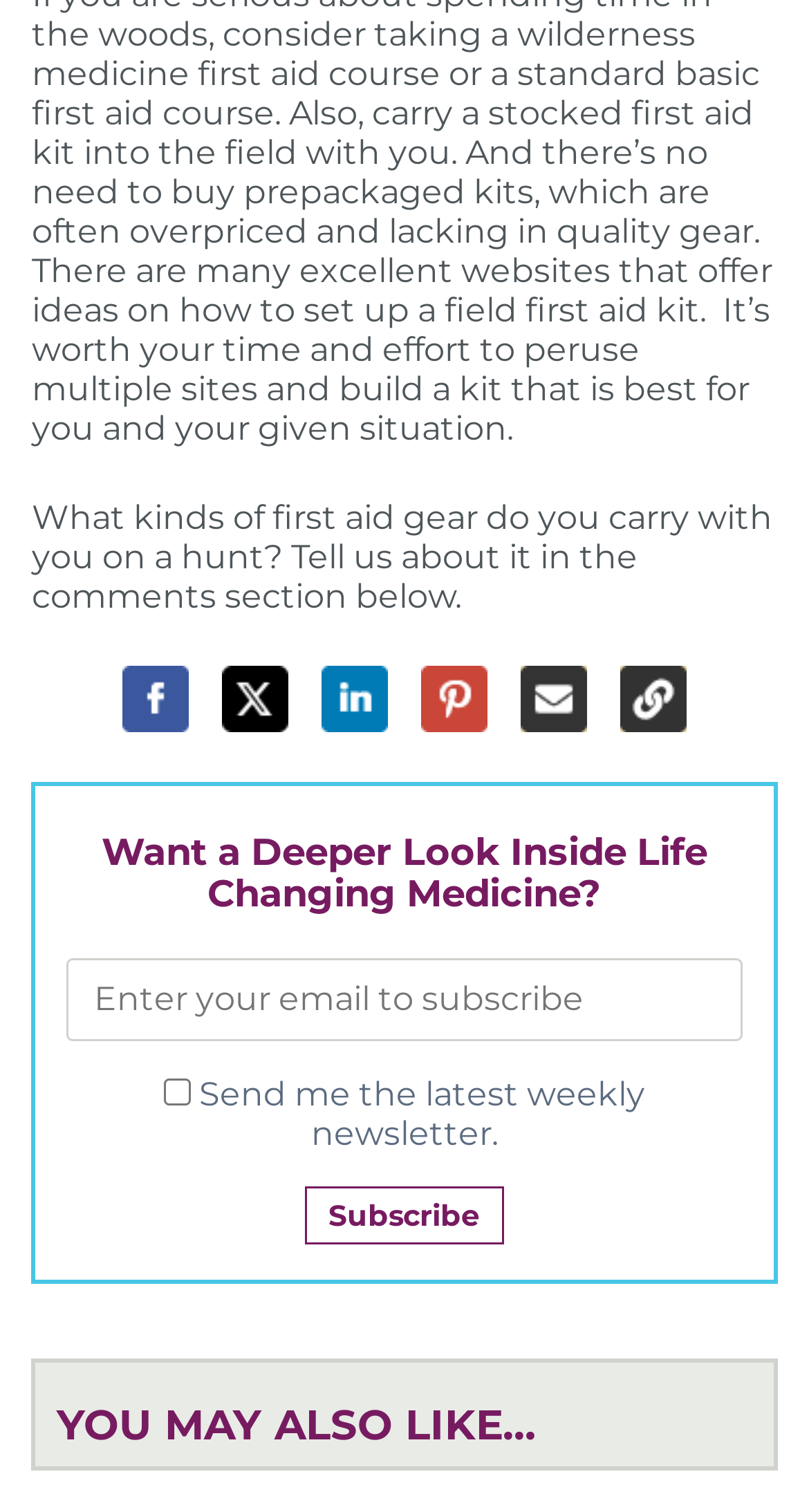Identify and provide the bounding box coordinates of the UI element described: "title="Share on X (formerly Twitter)"". The coordinates should be formatted as [left, top, right, bottom], with each number being a float between 0 and 1.

[0.274, 0.441, 0.356, 0.485]